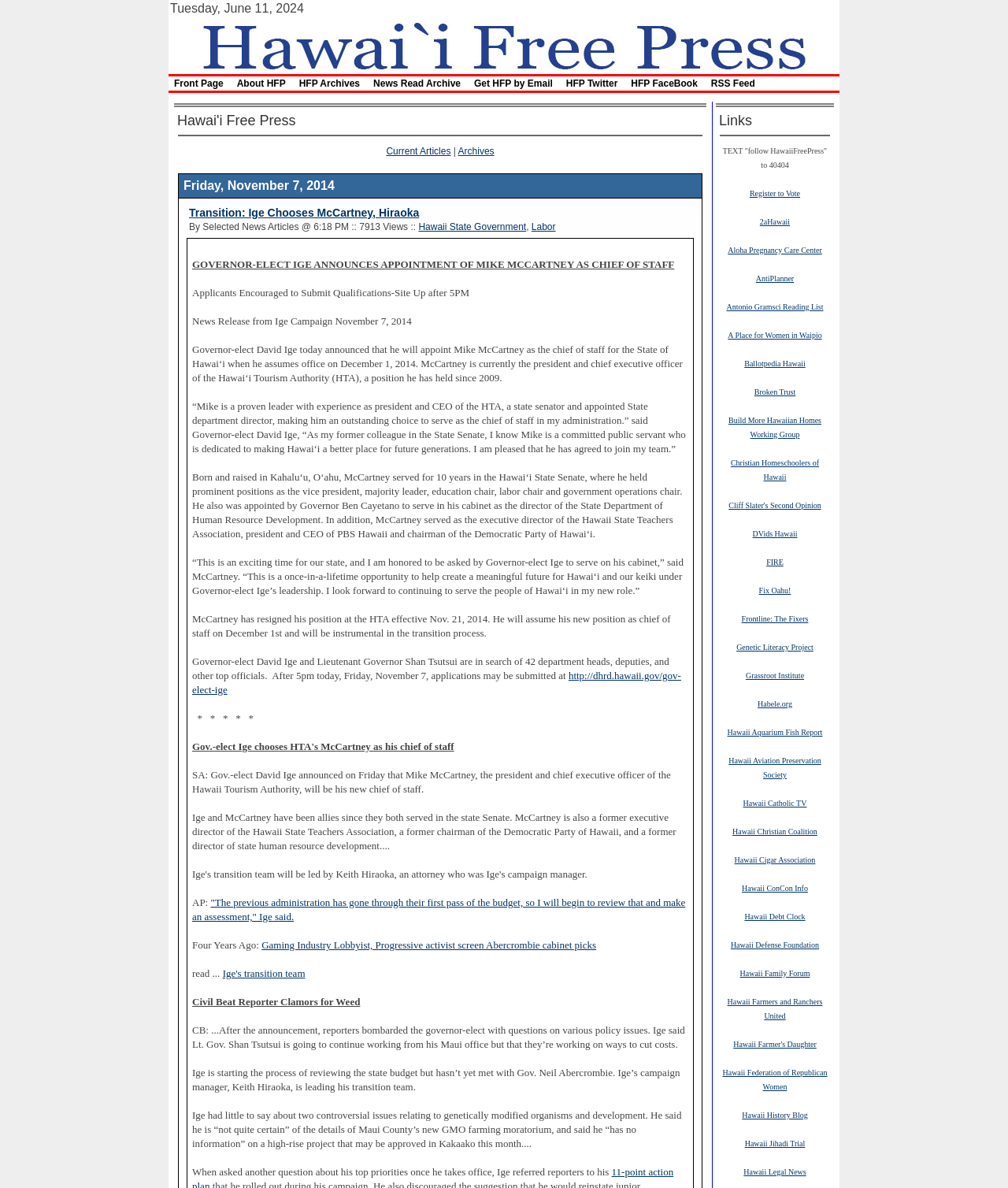Identify the bounding box of the HTML element described as: "Aloha Pregnancy Care Center".

[0.722, 0.206, 0.816, 0.215]